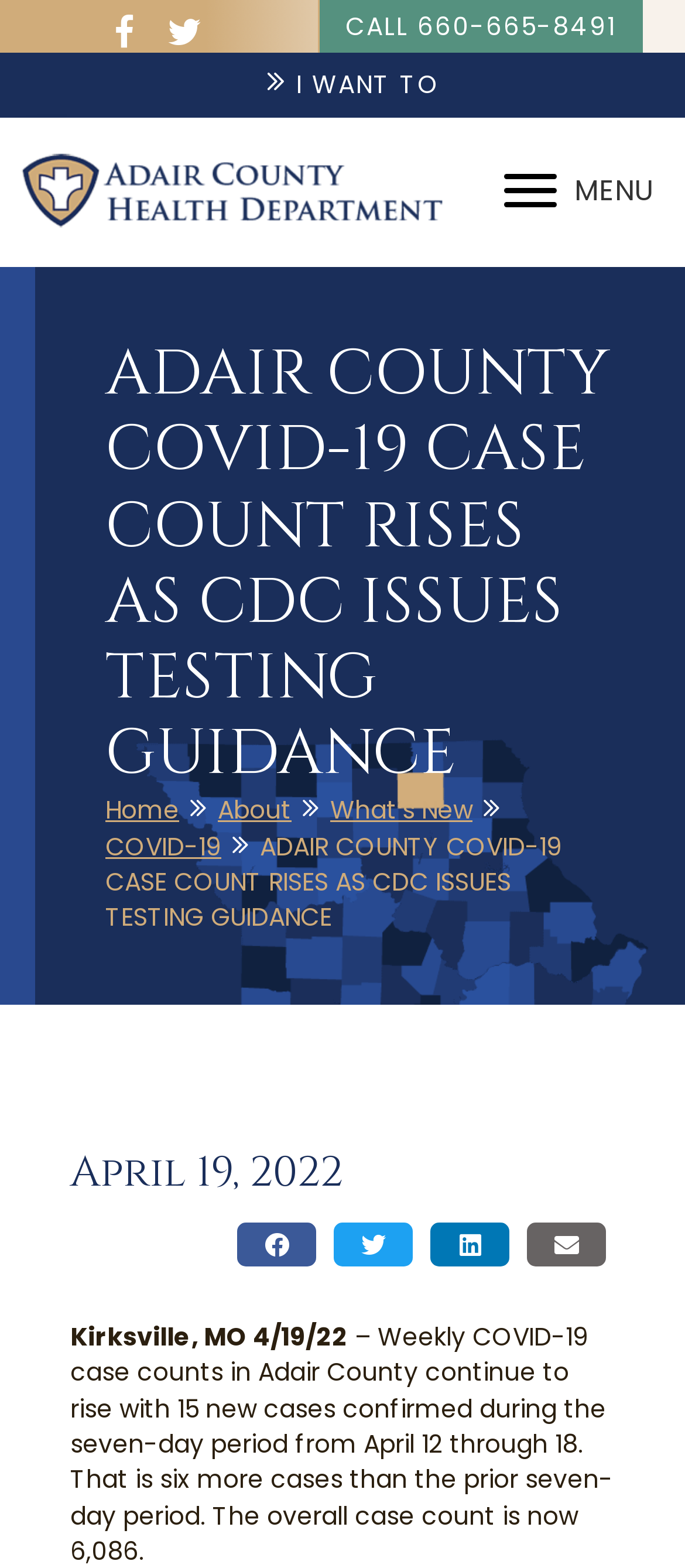Determine the bounding box coordinates for the clickable element to execute this instruction: "Visit Adair County Health Department". Provide the coordinates as four float numbers between 0 and 1, i.e., [left, top, right, bottom].

[0.026, 0.11, 0.649, 0.132]